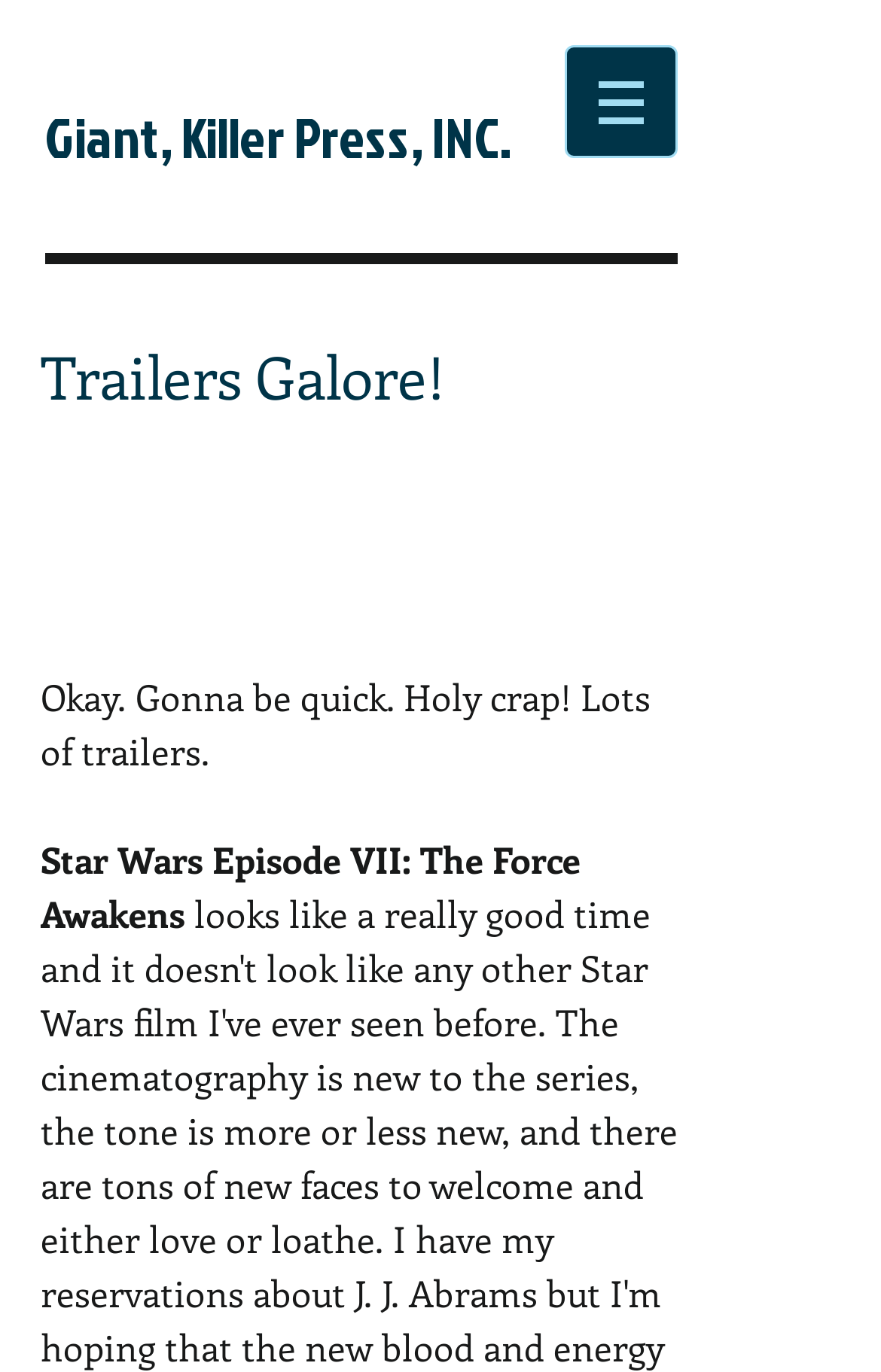Provide a brief response to the question below using a single word or phrase: 
Is the navigation menu expanded?

False